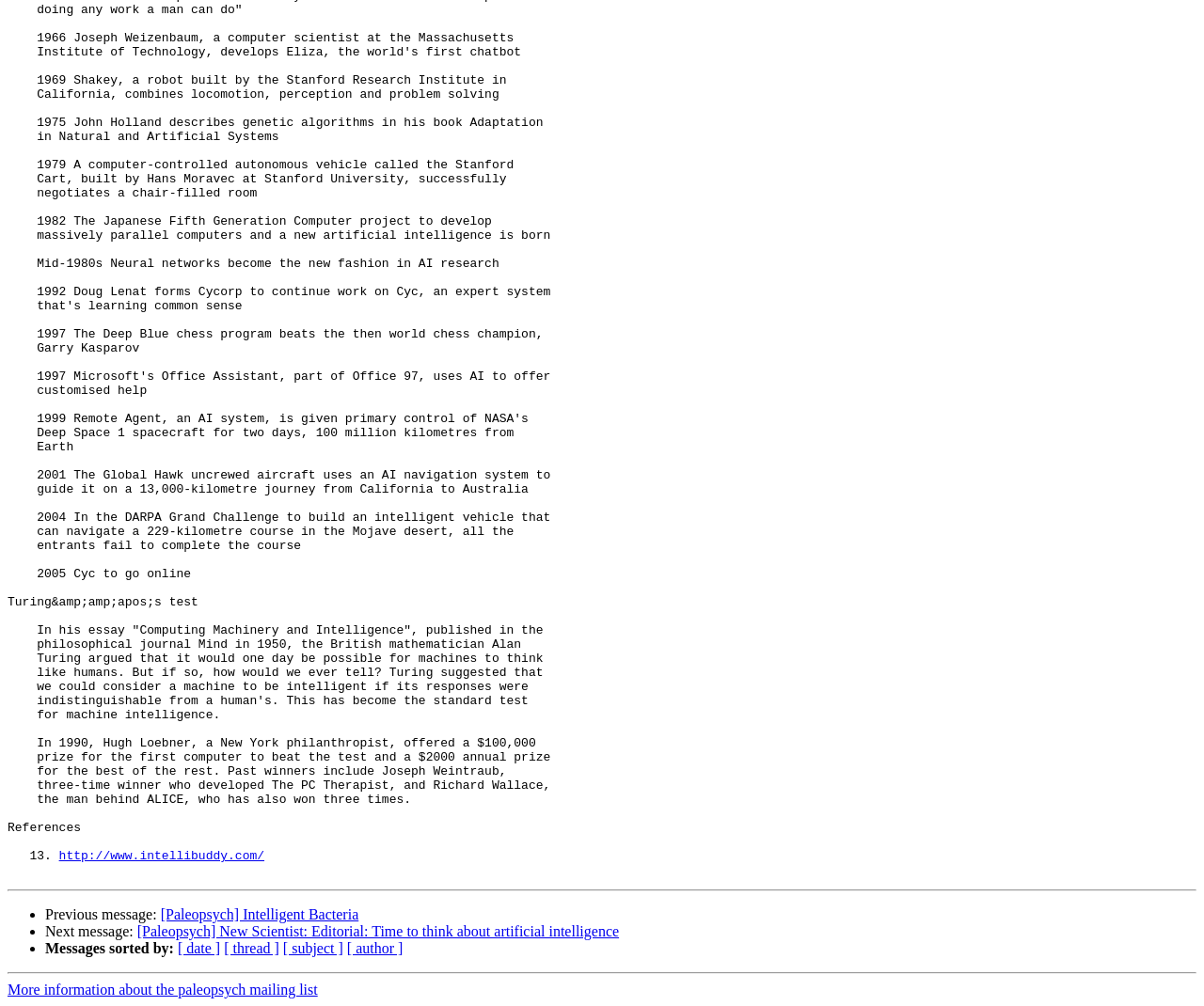How many messages are listed?
Using the image as a reference, answer with just one word or a short phrase.

At least 2